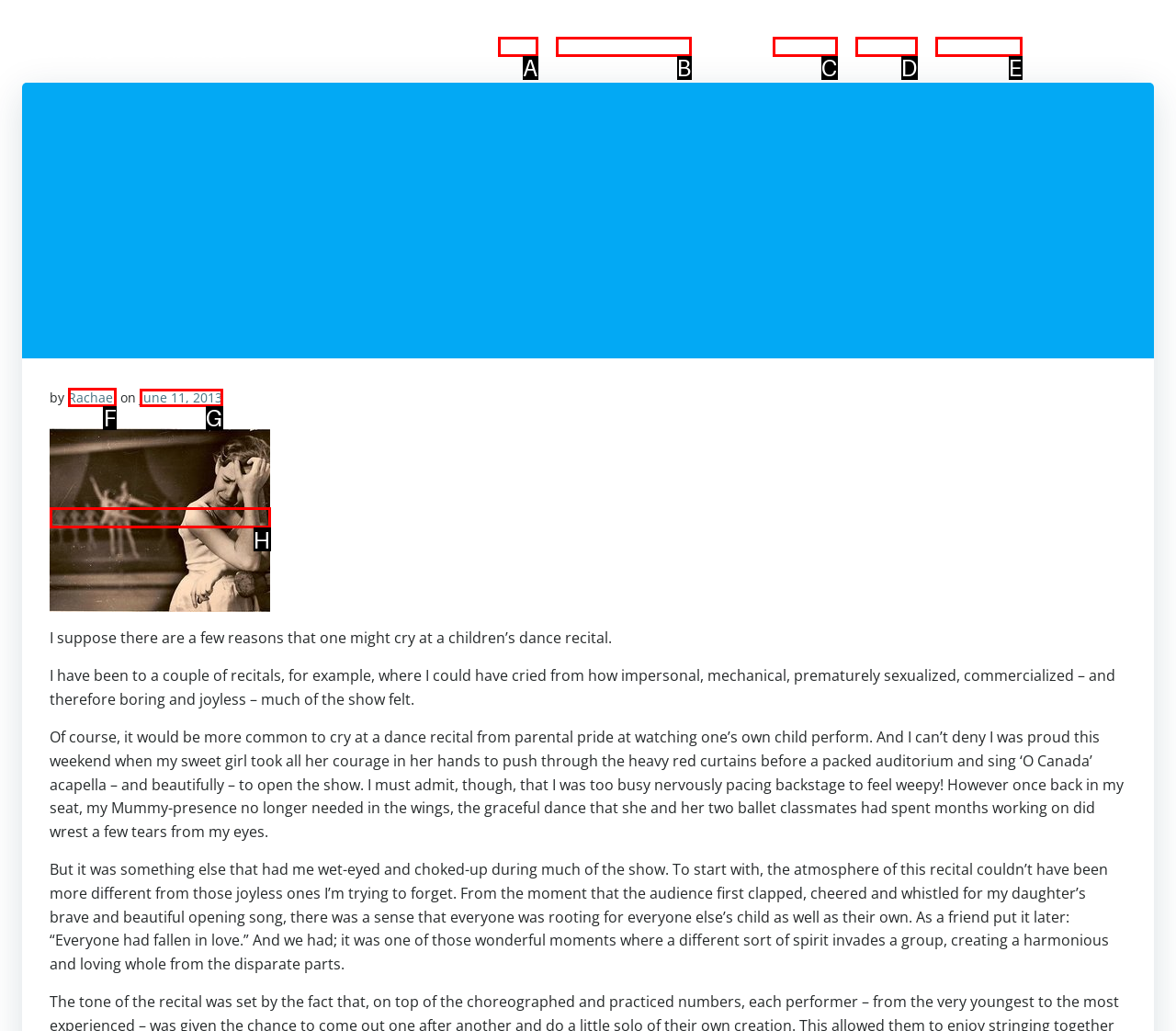Identify the HTML element to select in order to accomplish the following task: Read the blog post by Rachael
Reply with the letter of the chosen option from the given choices directly.

F